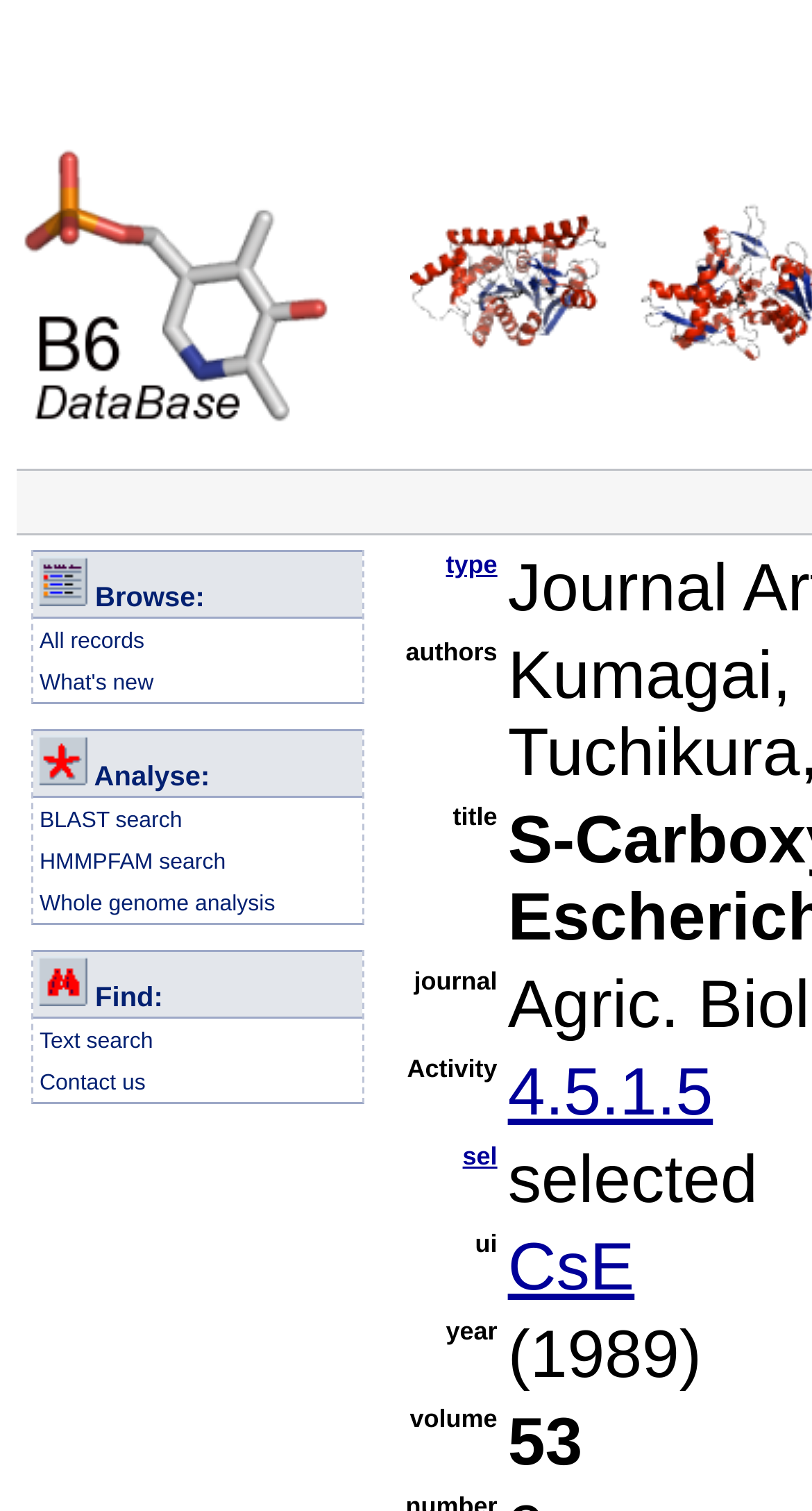How many columns are in the main table?
Look at the screenshot and give a one-word or phrase answer.

8